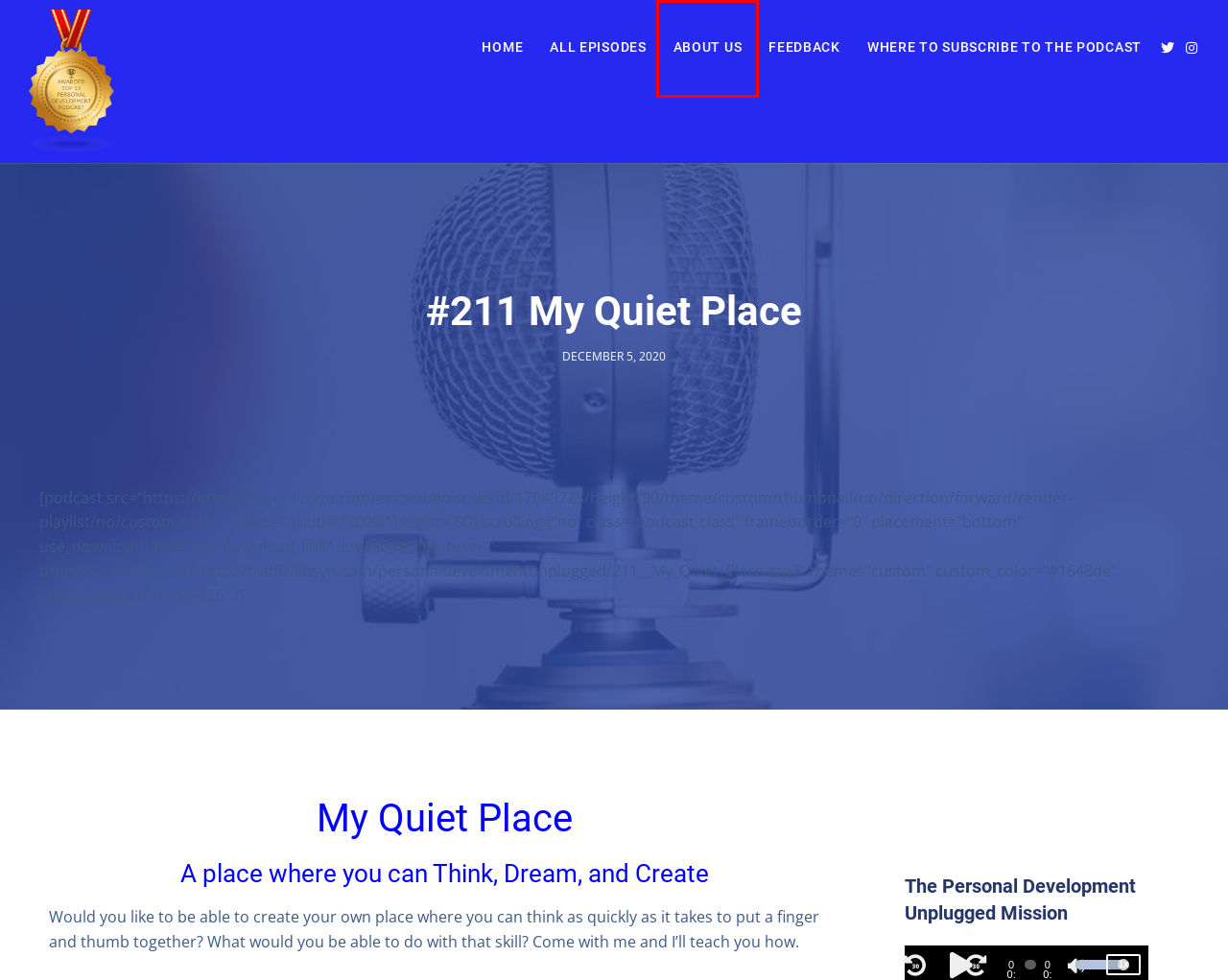You are presented with a screenshot of a webpage containing a red bounding box around an element. Determine which webpage description best describes the new webpage after clicking on the highlighted element. Here are the candidates:
A. May 2019 - The Personal Development Unplugged Podcast
B. Uncategorized Archives - The Personal Development Unplugged Podcast
C. July 2023 - The Personal Development Unplugged Podcast
D. All Episodes - The Personal Development Unplugged Podcast
E. About Us - The Personal Development Unplugged Podcast
F. Contact me - The Personal Development Unplugged Podcast
G. Home - The Personal Development Unplugged Podcast
H. Where to subscribe to the podcast - The Personal Development Unplugged Podcast

E